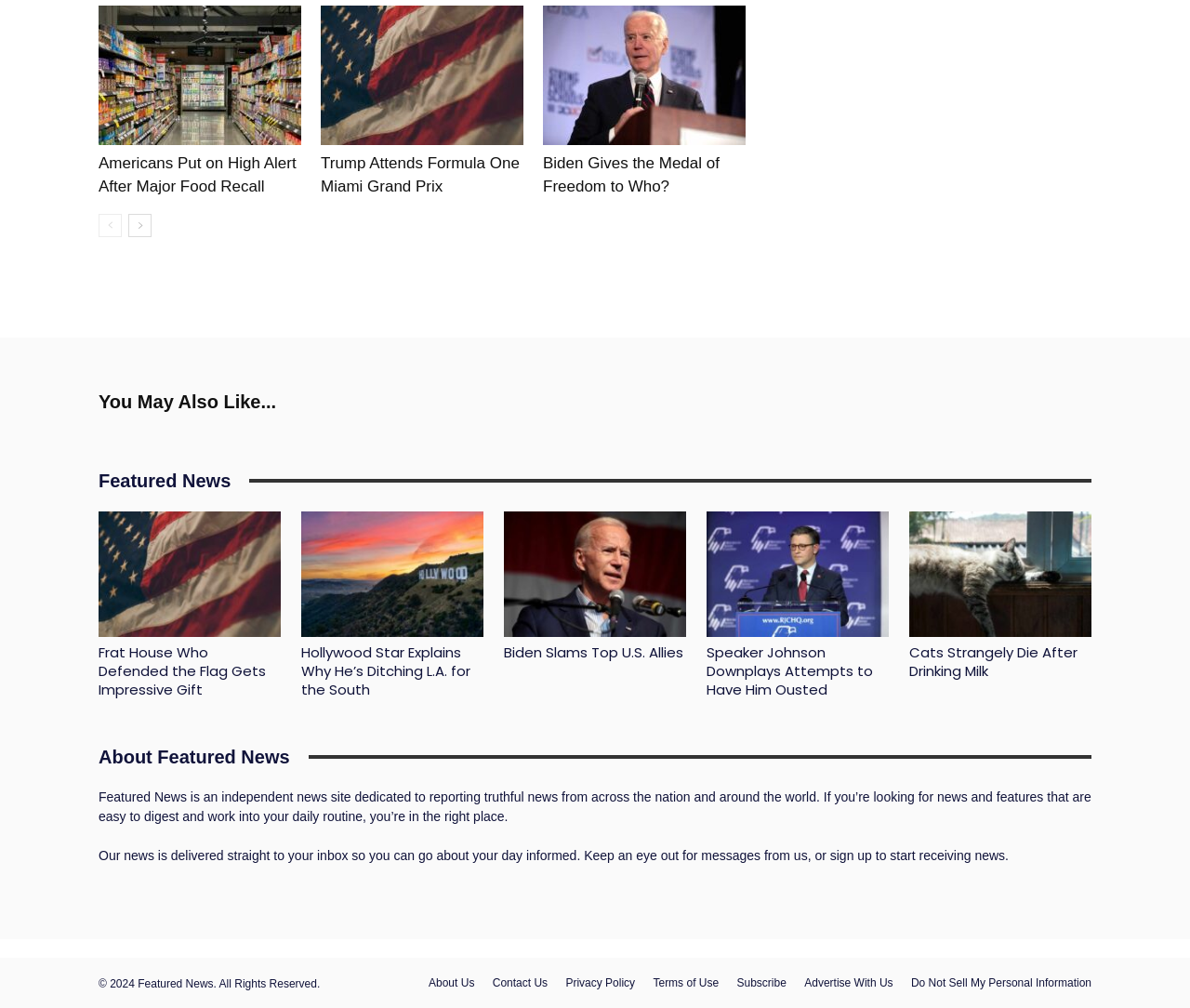Please examine the image and answer the question with a detailed explanation:
Are there any images on this webpage?

Upon examining the webpage, I noticed that there are multiple image elements scattered throughout the page, accompanying news headlines and articles.